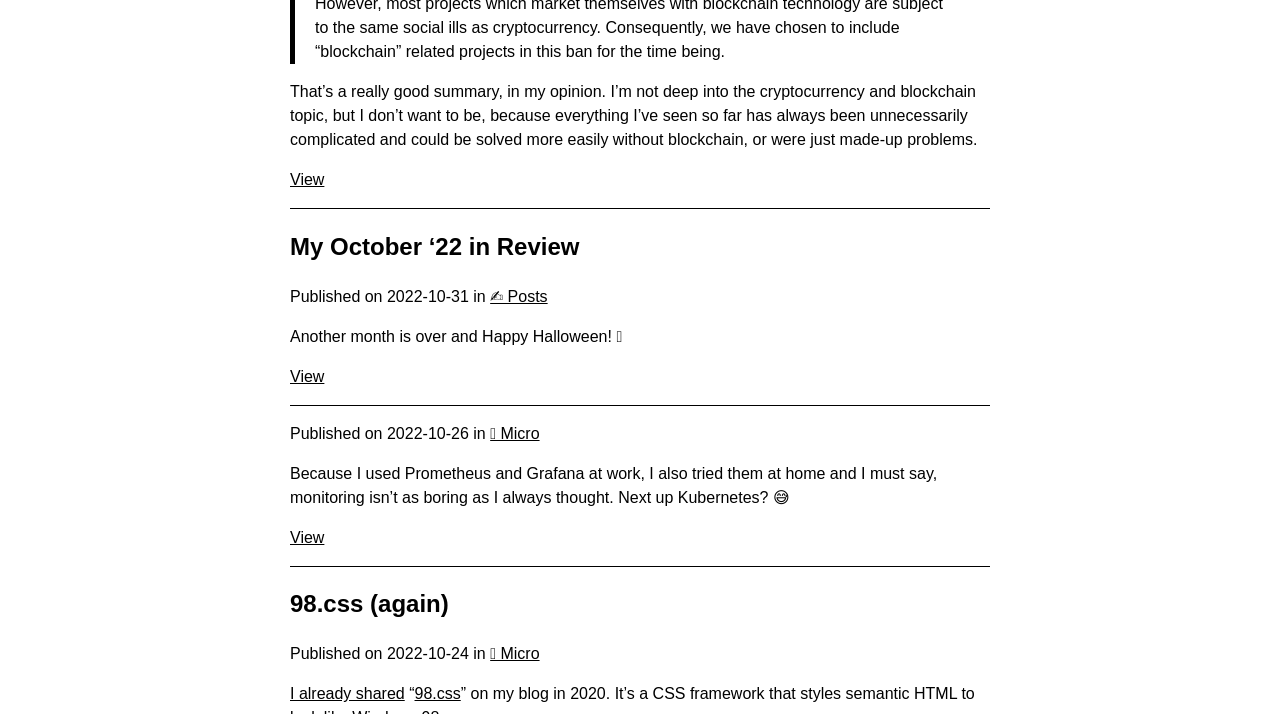Locate the UI element described by Dog Boarding in the provided webpage screenshot. Return the bounding box coordinates in the format (top-left x, top-left y, bottom-right x, bottom-right y), ensuring all values are between 0 and 1.

None